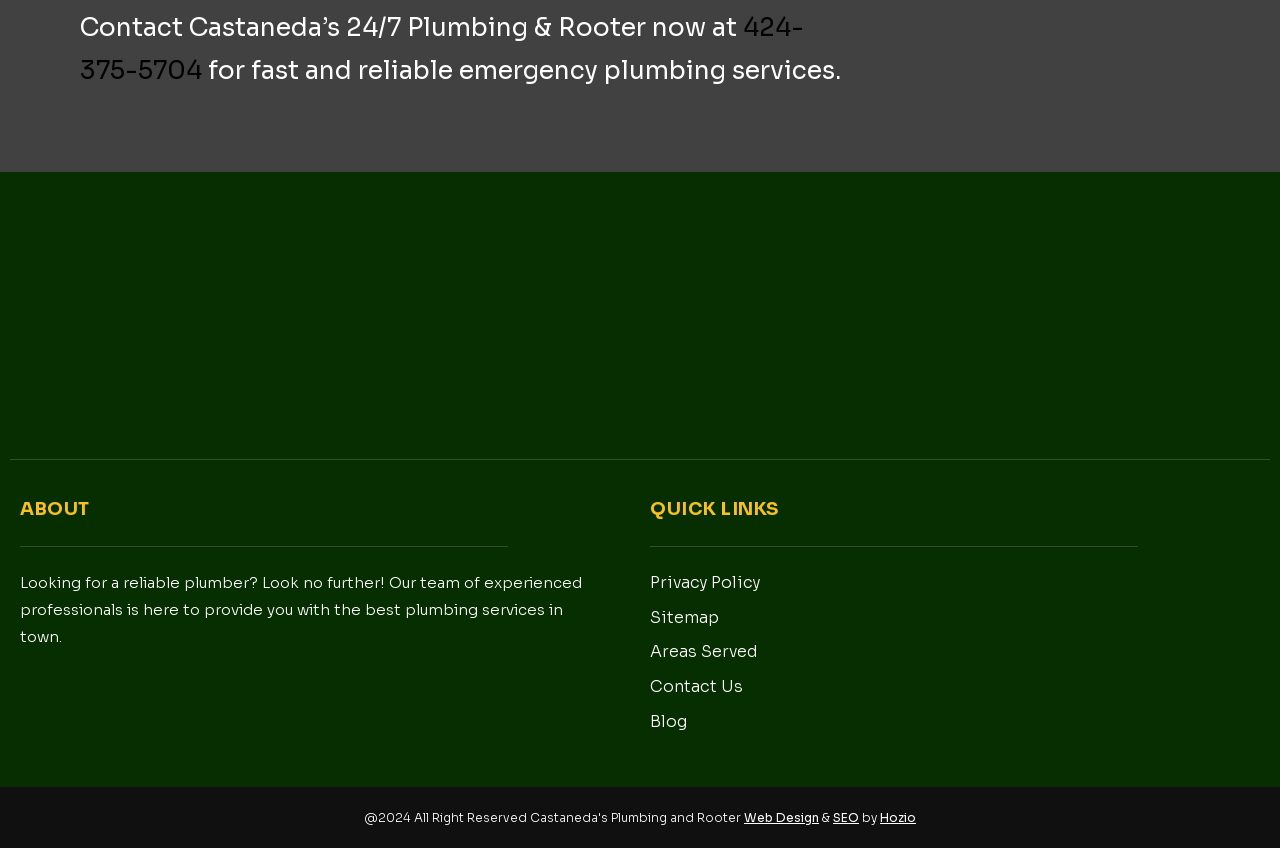Pinpoint the bounding box coordinates for the area that should be clicked to perform the following instruction: "Visit the privacy policy page".

[0.508, 0.671, 0.984, 0.705]